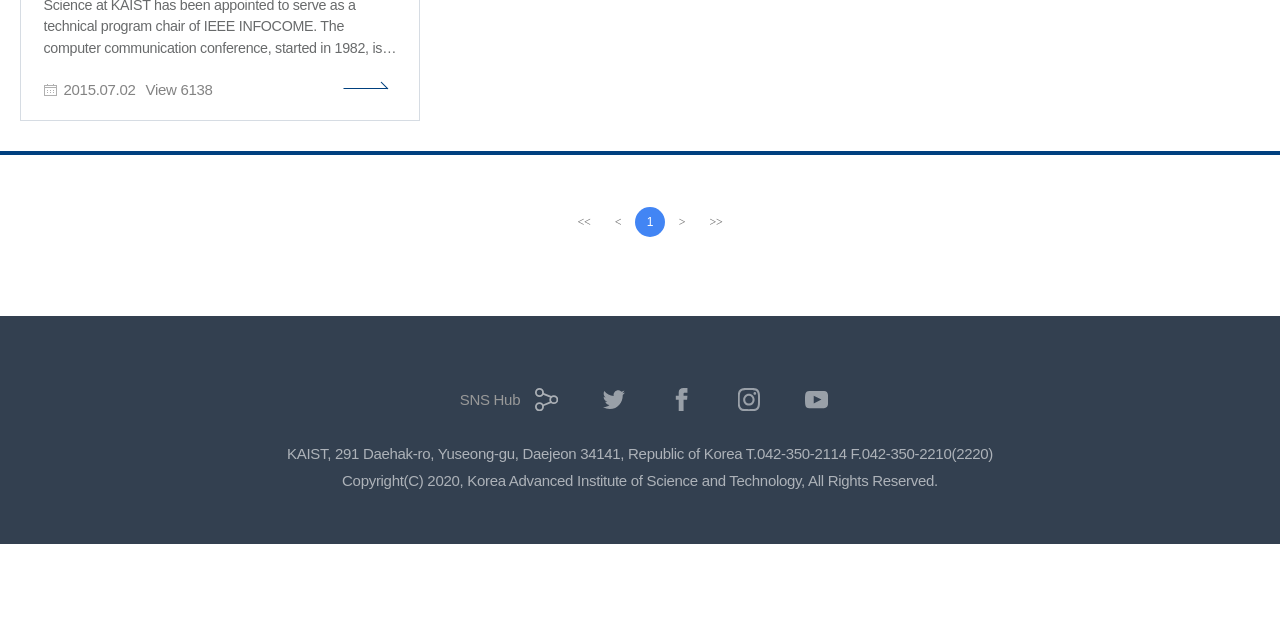Using the element description: "<이전 페이지", determine the bounding box coordinates for the specified UI element. The coordinates should be four float numbers between 0 and 1, [left, top, right, bottom].

[0.471, 0.323, 0.495, 0.37]